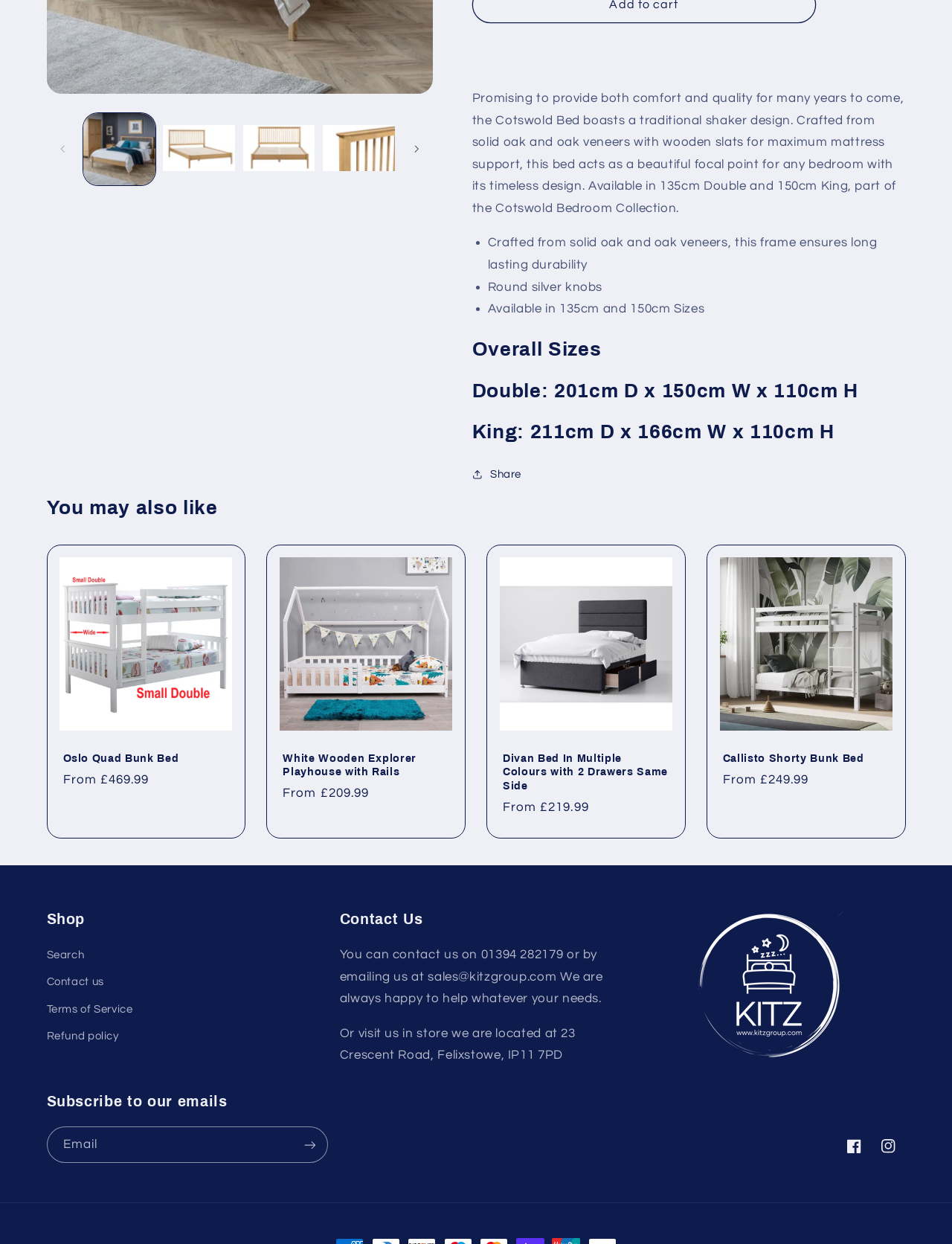Please specify the bounding box coordinates in the format (top-left x, top-left y, bottom-right x, bottom-right y), with all values as floating point numbers between 0 and 1. Identify the bounding box of the UI element described by: Contact us

[0.049, 0.779, 0.109, 0.801]